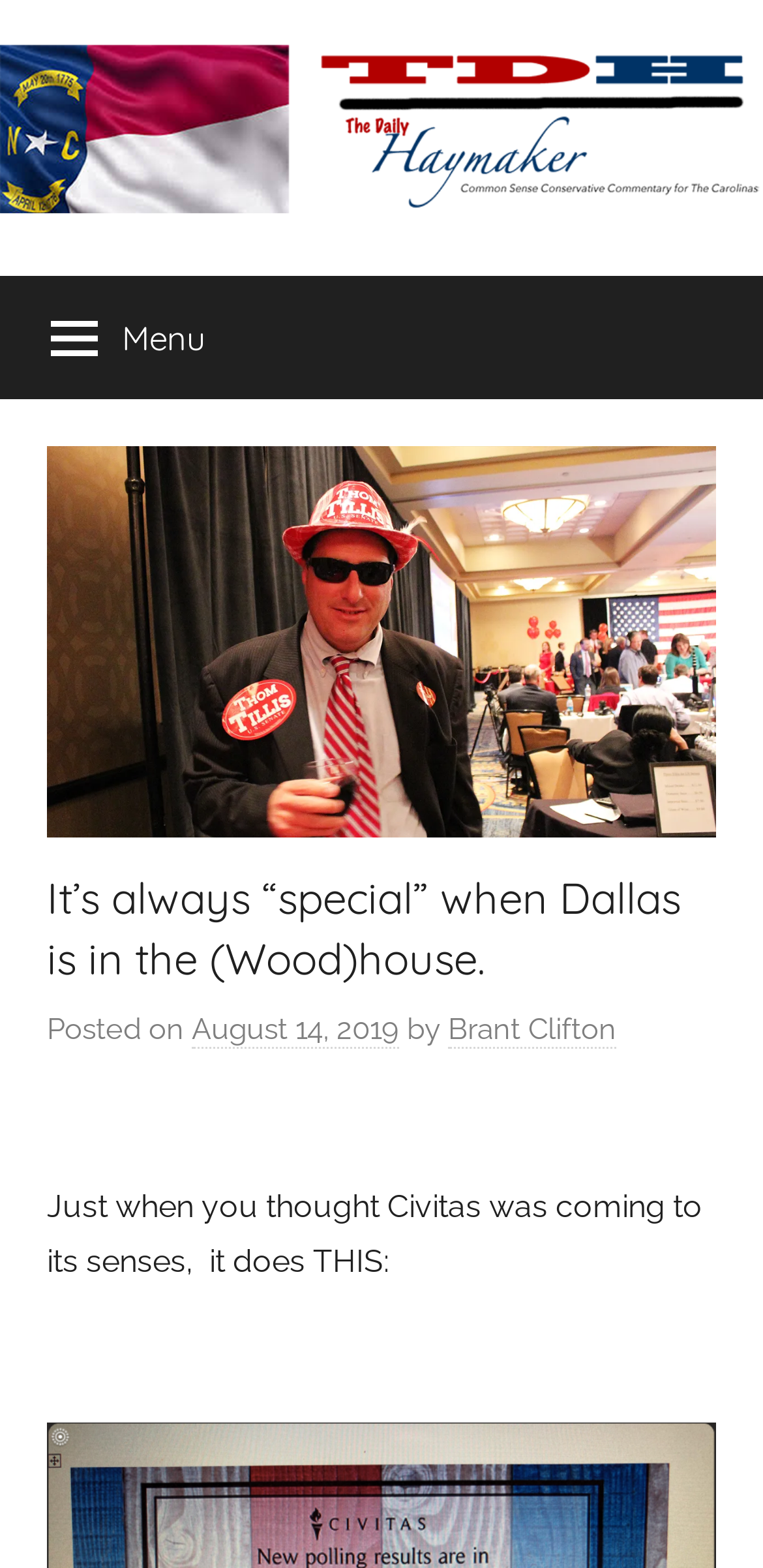What is the main title displayed on this webpage?

It’s always “special” when Dallas is in the (Wood)house.